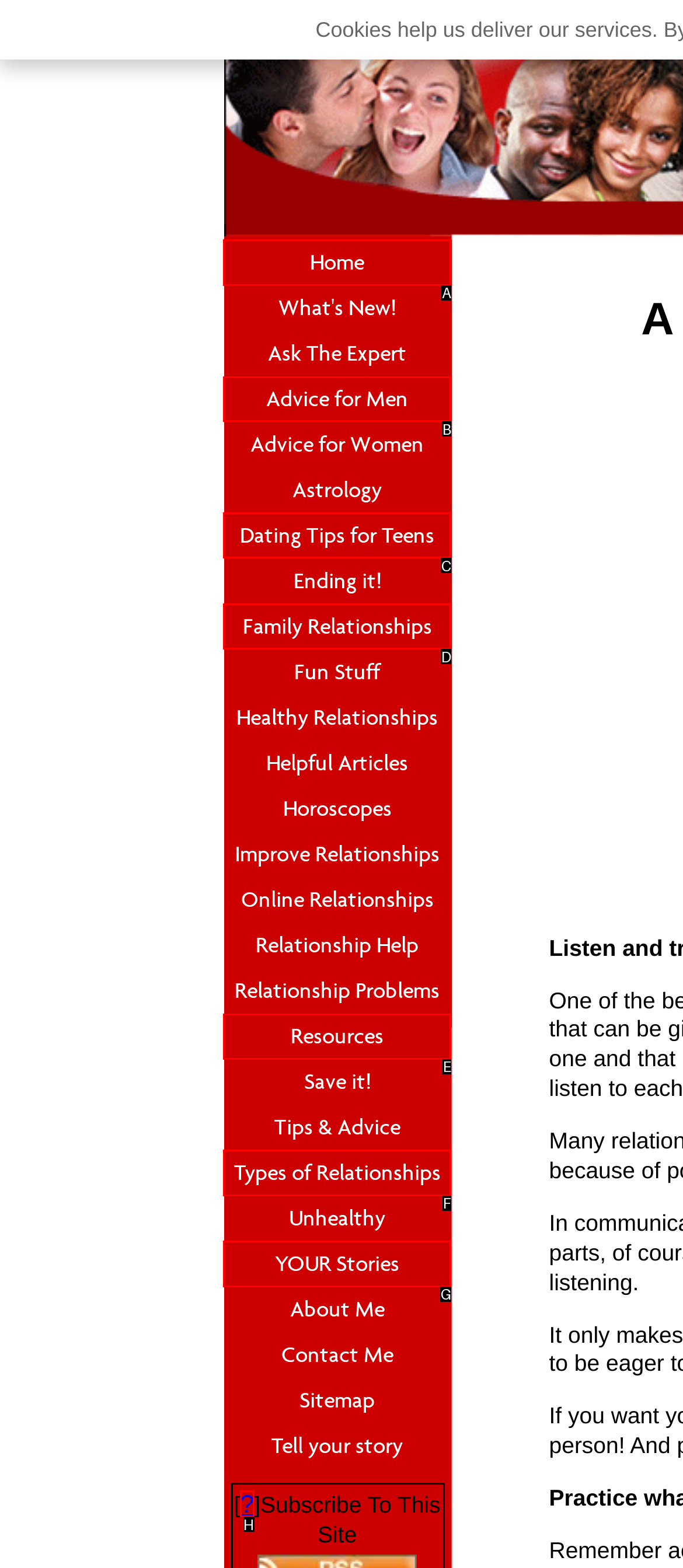Find the HTML element that suits the description: Advice for Men
Indicate your answer with the letter of the matching option from the choices provided.

B